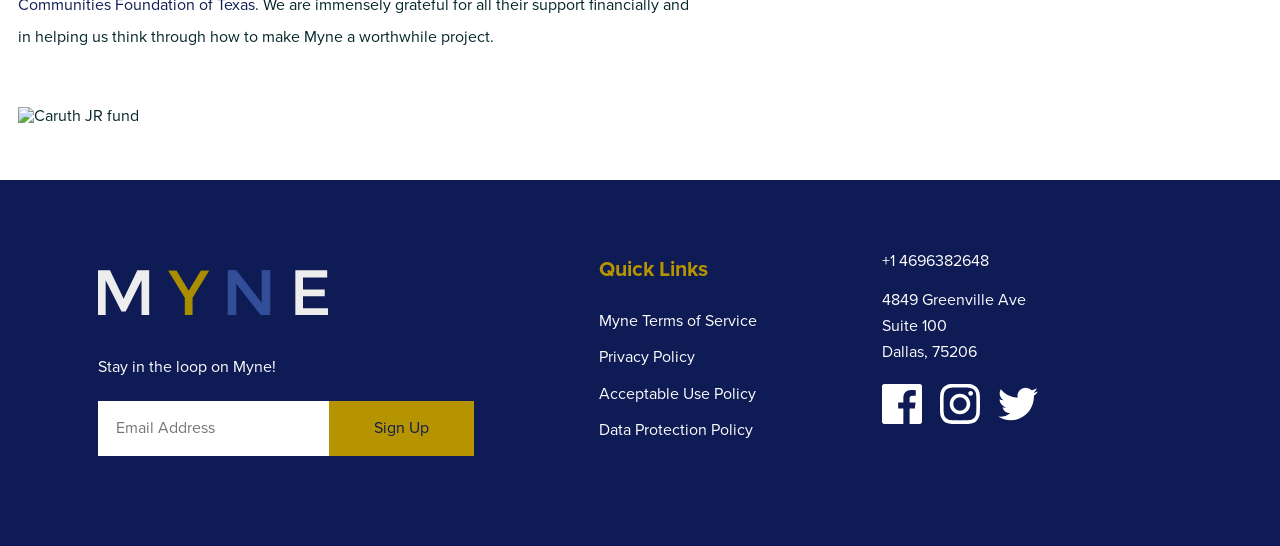Identify the bounding box coordinates of the region I need to click to complete this instruction: "View topic 'Export layers to nested blocks?'".

None